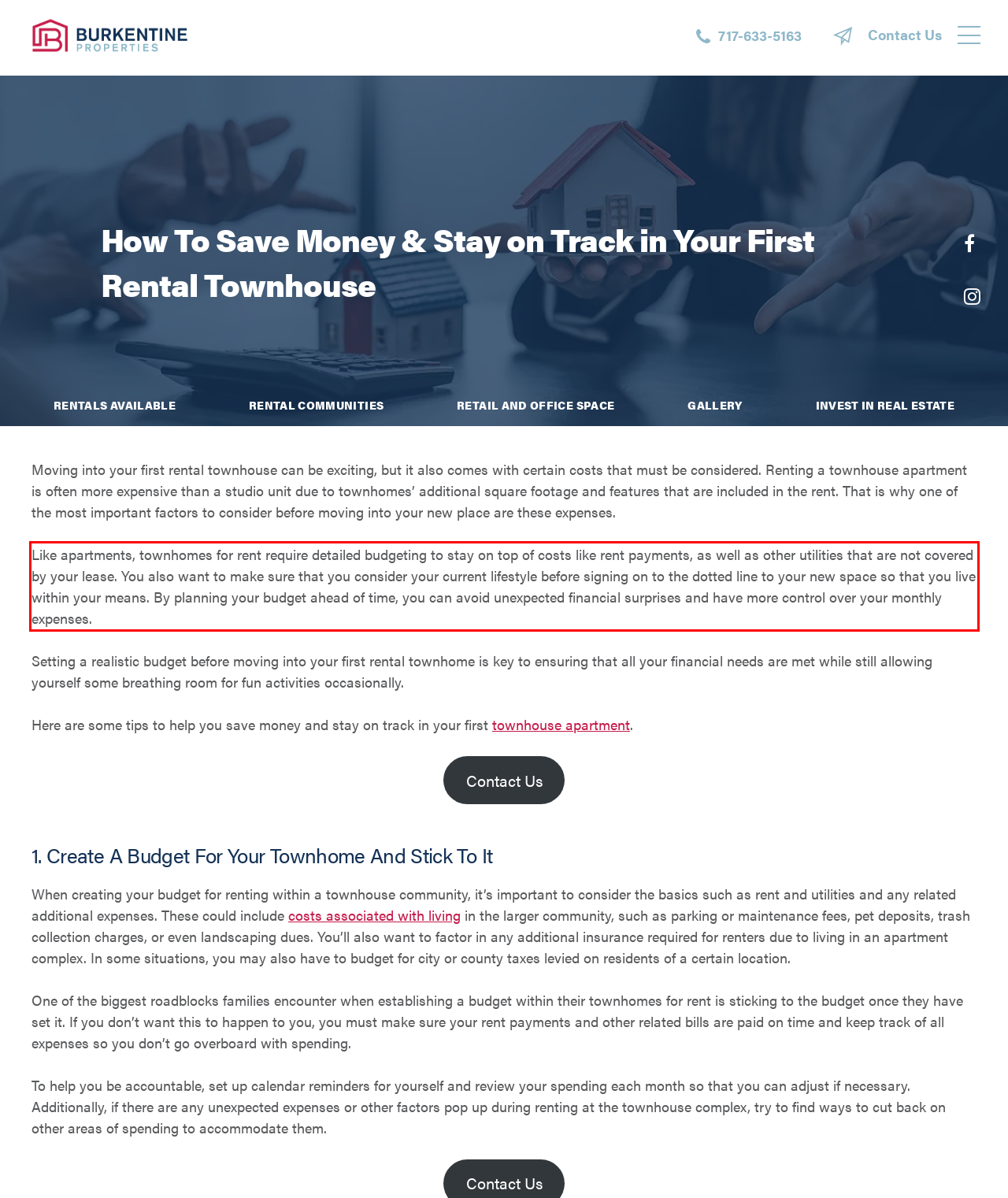Please perform OCR on the UI element surrounded by the red bounding box in the given webpage screenshot and extract its text content.

Like apartments, townhomes for rent require detailed budgeting to stay on top of costs like rent payments, as well as other utilities that are not covered by your lease. You also want to make sure that you consider your current lifestyle before signing on to the dotted line to your new space so that you live within your means. By planning your budget ahead of time, you can avoid unexpected financial surprises and have more control over your monthly expenses.